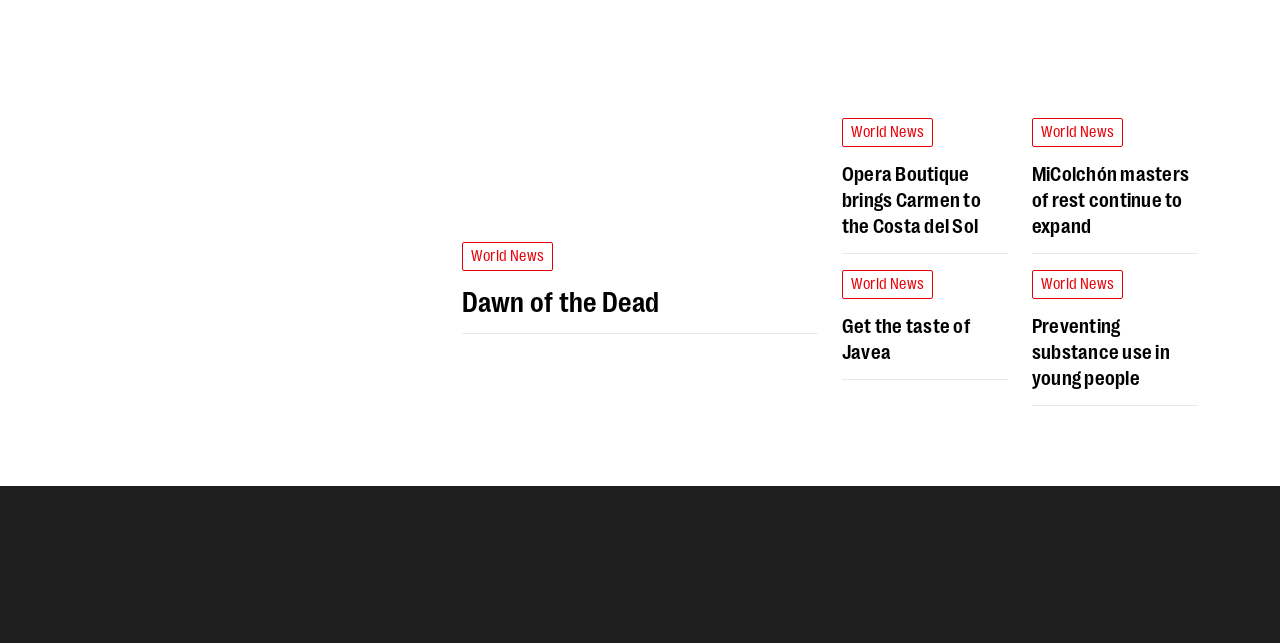How many columns of news links are on the webpage?
Ensure your answer is thorough and detailed.

By analyzing the bounding box coordinates of the link elements, I found that they are arranged in three columns on the webpage.